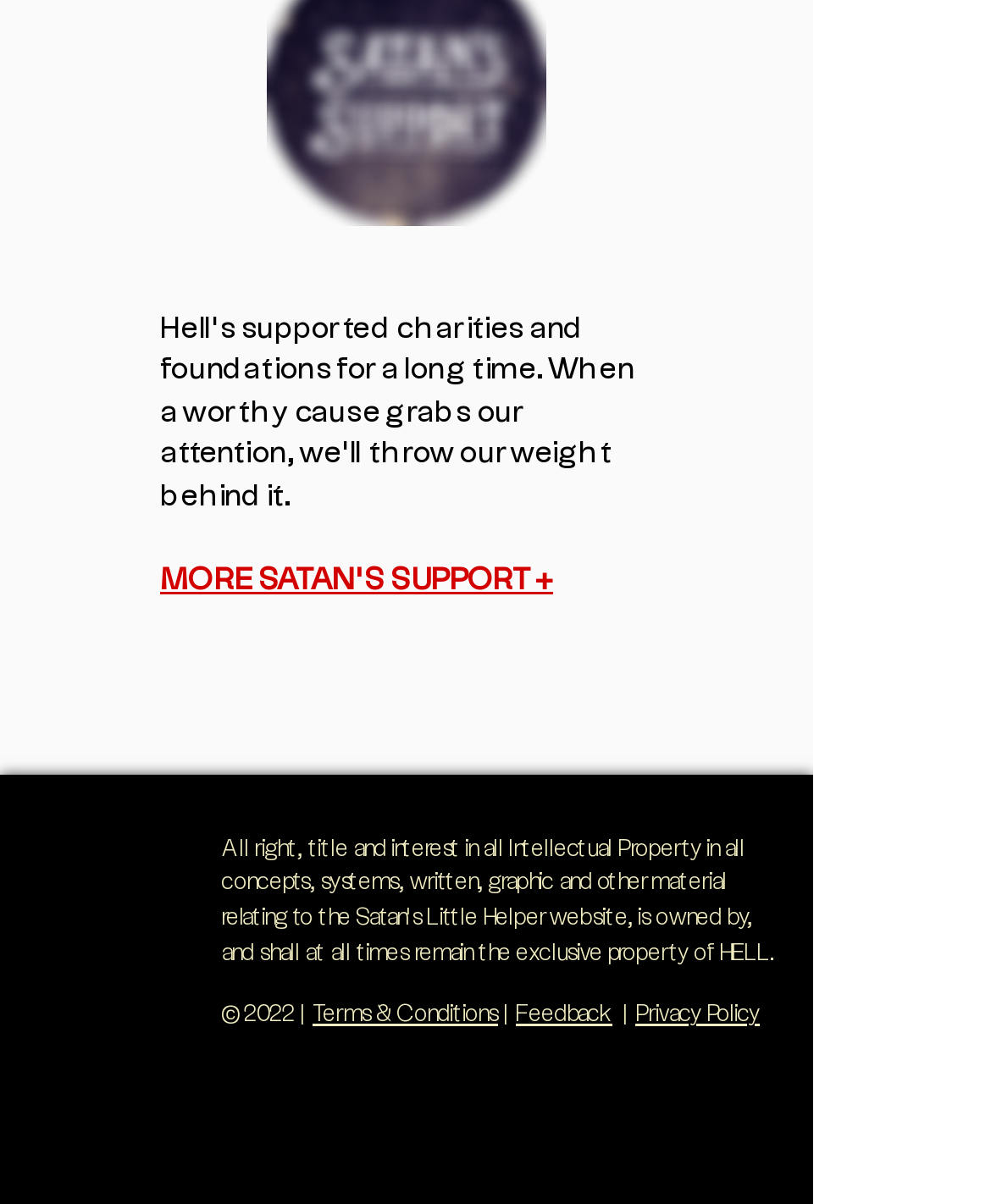Find the bounding box coordinates for the area that should be clicked to accomplish the instruction: "Read privacy policy".

[0.641, 0.833, 0.767, 0.852]